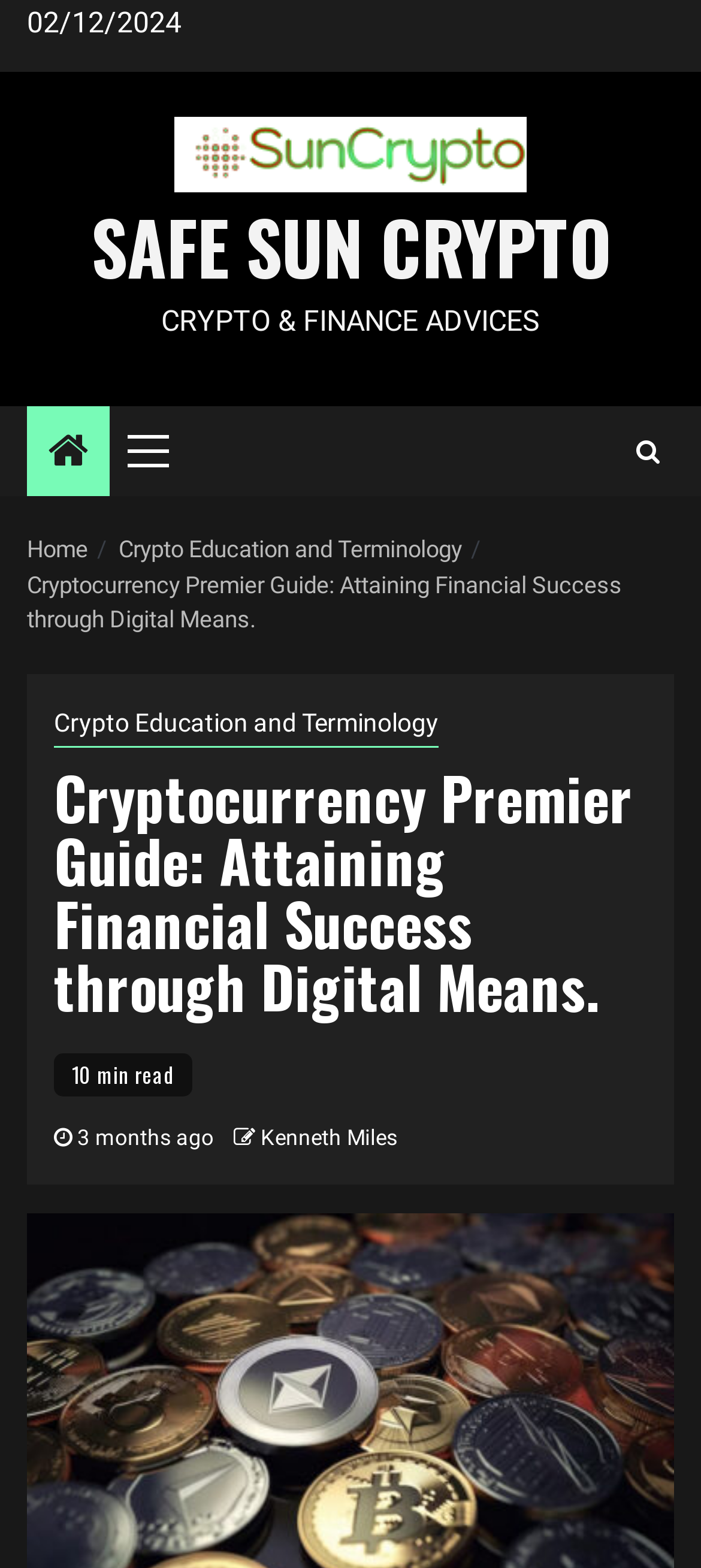Answer the following inquiry with a single word or phrase:
What is the name of the link with an icon?

SAFE SUN CRYPTO